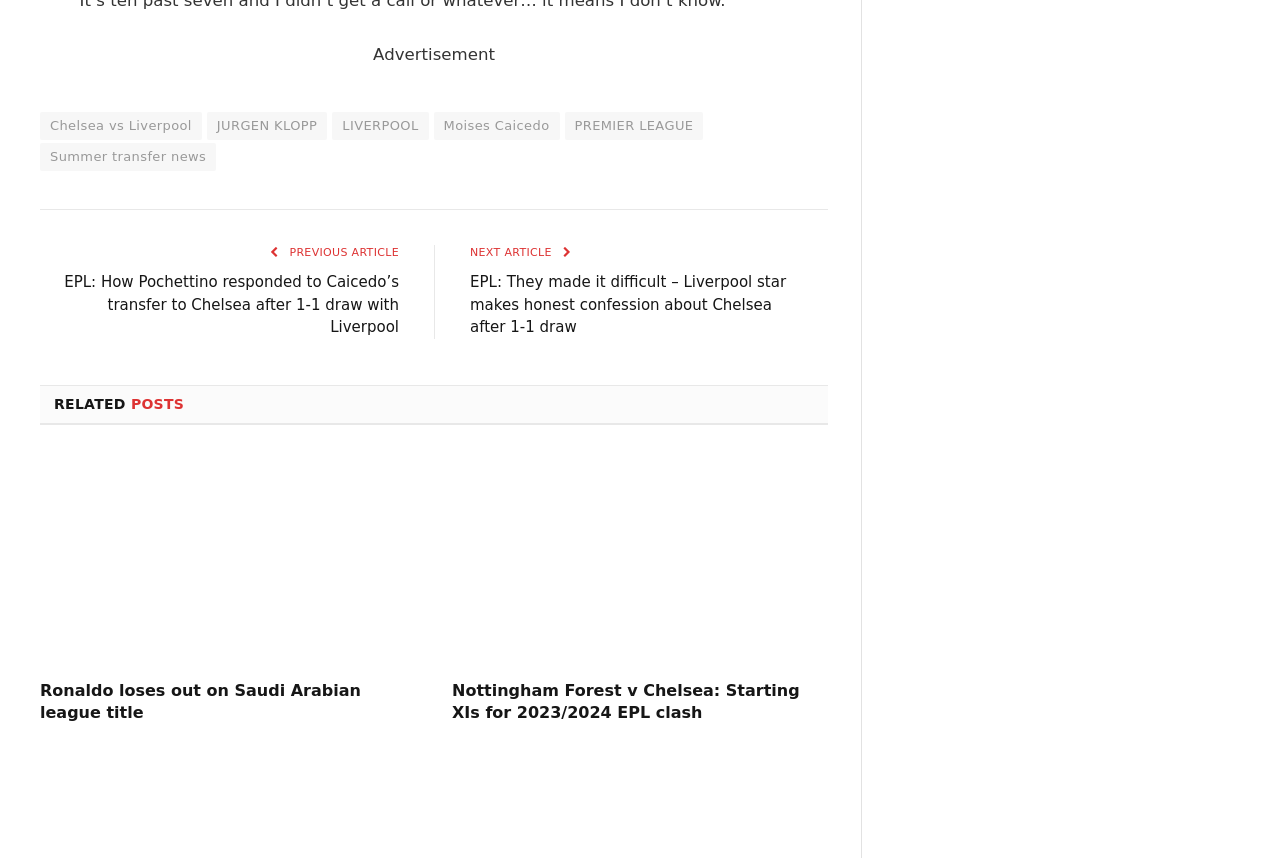Identify the bounding box coordinates for the element you need to click to achieve the following task: "Read the related post about Ronaldo losing out on Saudi Arabian league title". Provide the bounding box coordinates as four float numbers between 0 and 1, in the form [left, top, right, bottom].

[0.031, 0.528, 0.325, 0.774]